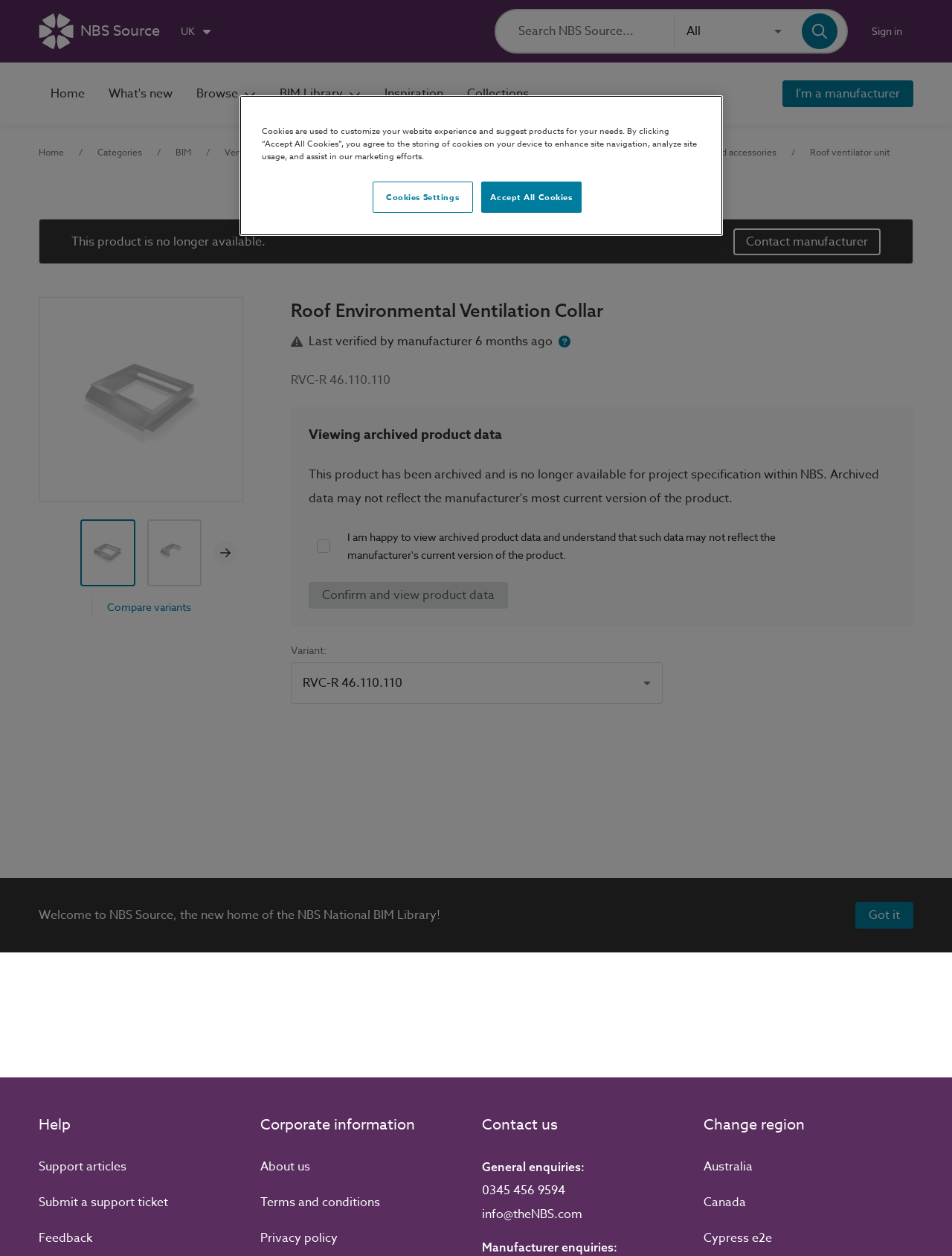Determine the bounding box coordinates for the area that needs to be clicked to fulfill this task: "Contact the manufacturer". The coordinates must be given as four float numbers between 0 and 1, i.e., [left, top, right, bottom].

[0.77, 0.182, 0.925, 0.203]